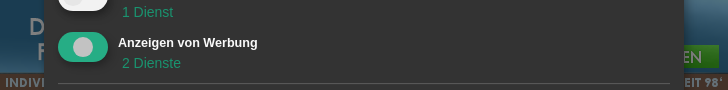What is the purpose of the indicators below the toggle switch?
Please answer the question with as much detail and depth as you can.

The two indicators below the toggle switch are likely used to display the status or count of related services available, providing the user with additional information about their advertising preferences.